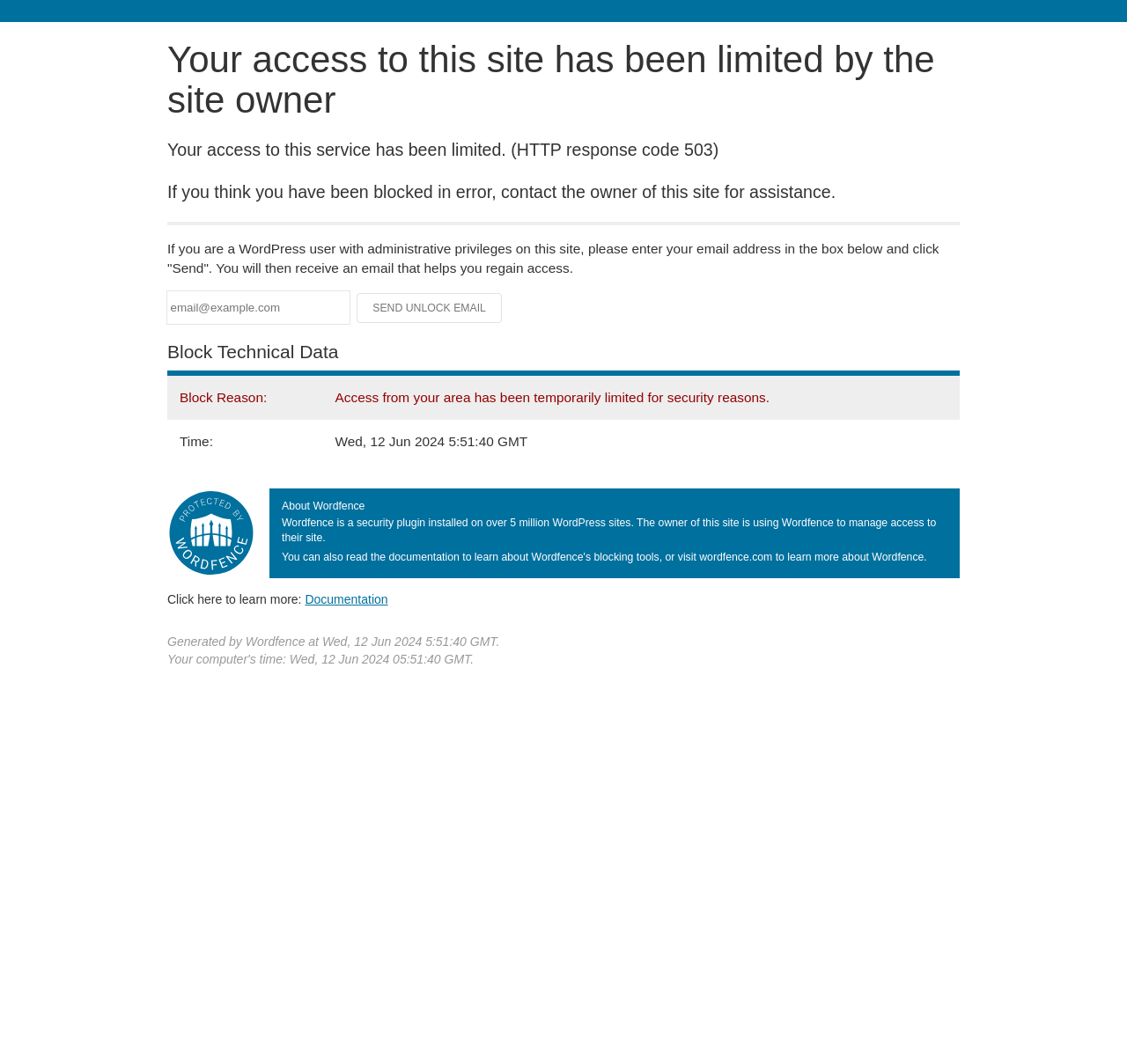What plugin is used to manage site access?
Please respond to the question thoroughly and include all relevant details.

The plugin used to manage site access is Wordfence, which is mentioned in the 'About Wordfence' section, stating that 'The owner of this site is using Wordfence to manage access to their site.'